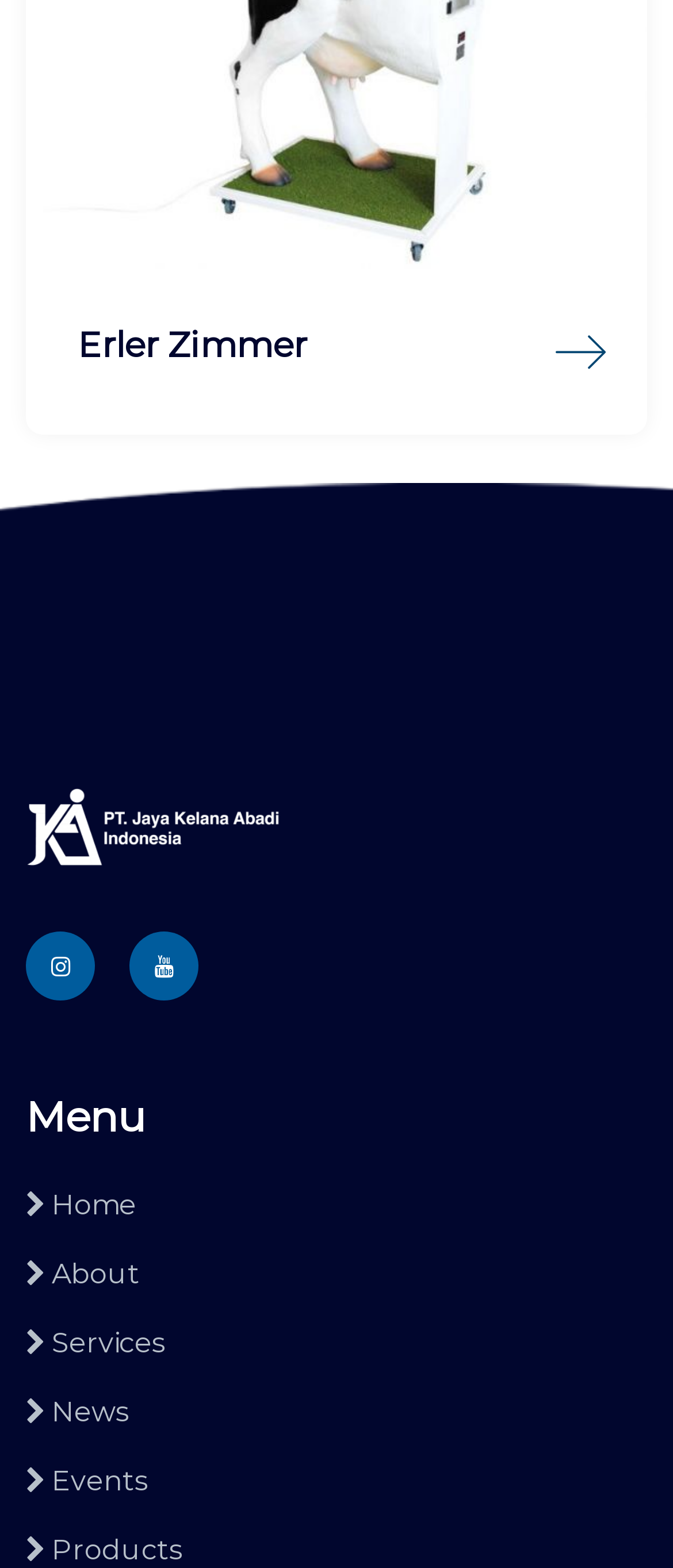Locate the bounding box coordinates of the clickable area needed to fulfill the instruction: "View About page".

[0.038, 0.798, 0.962, 0.827]